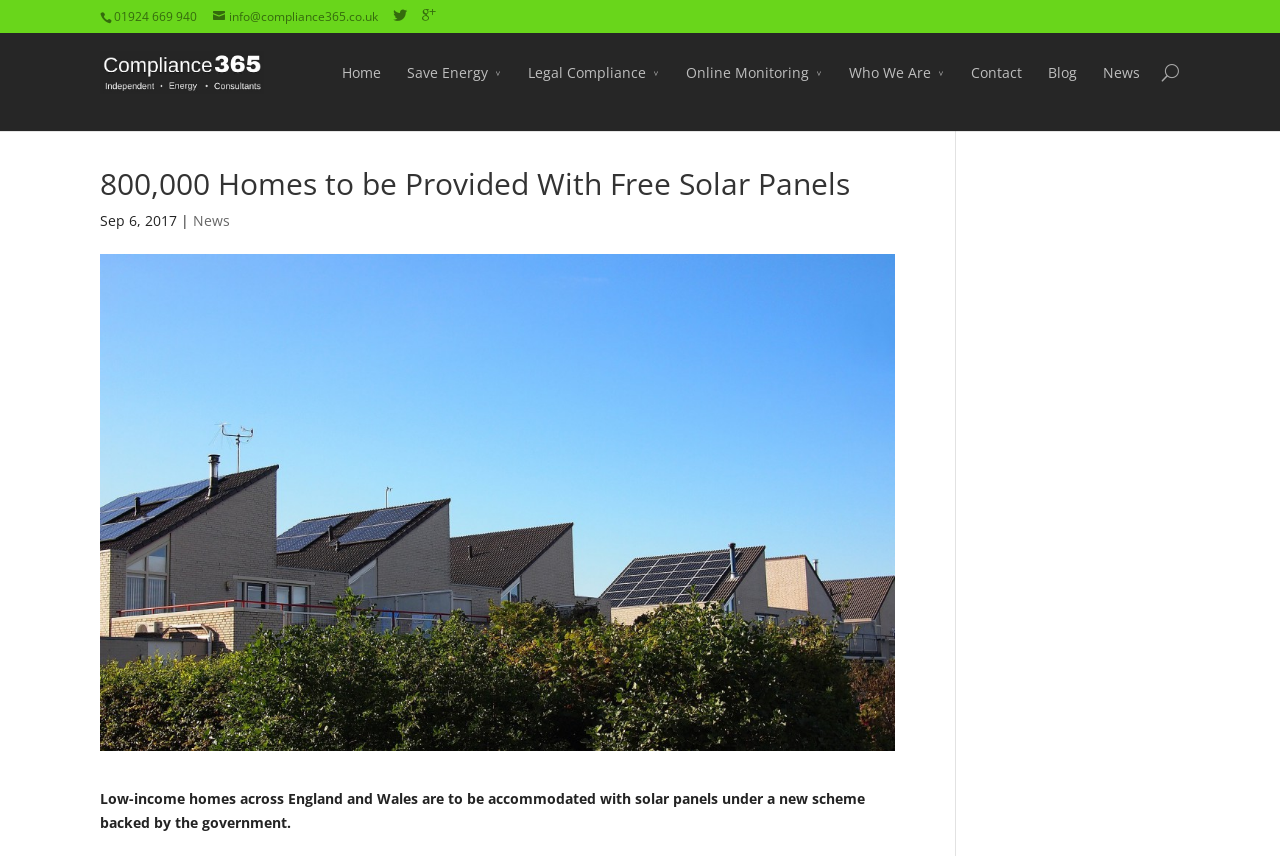Answer in one word or a short phrase: 
What is the date mentioned in the article?

Sep 6, 2017